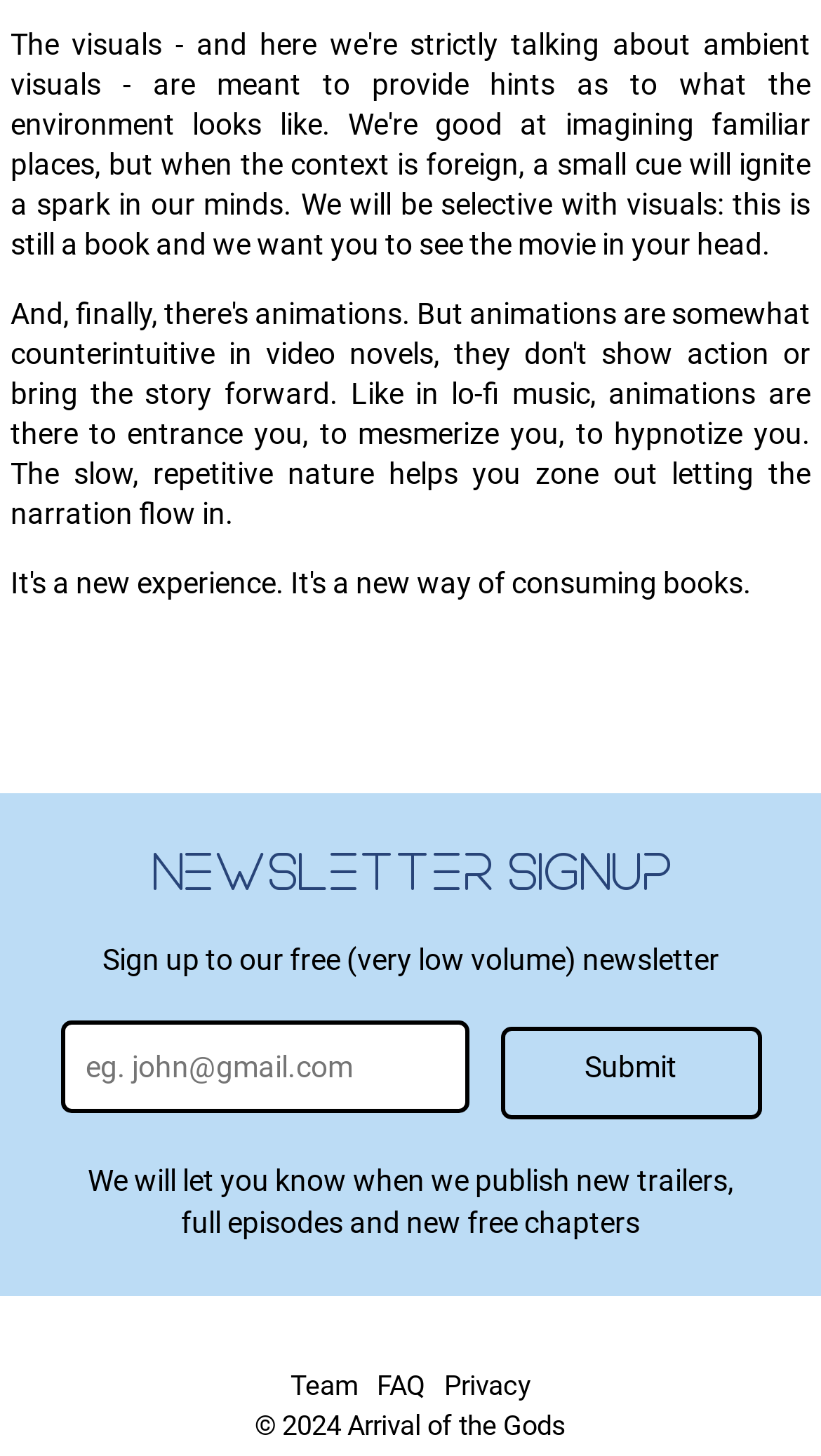Specify the bounding box coordinates (top-left x, top-left y, bottom-right x, bottom-right y) of the UI element in the screenshot that matches this description: Team

[0.354, 0.941, 0.436, 0.963]